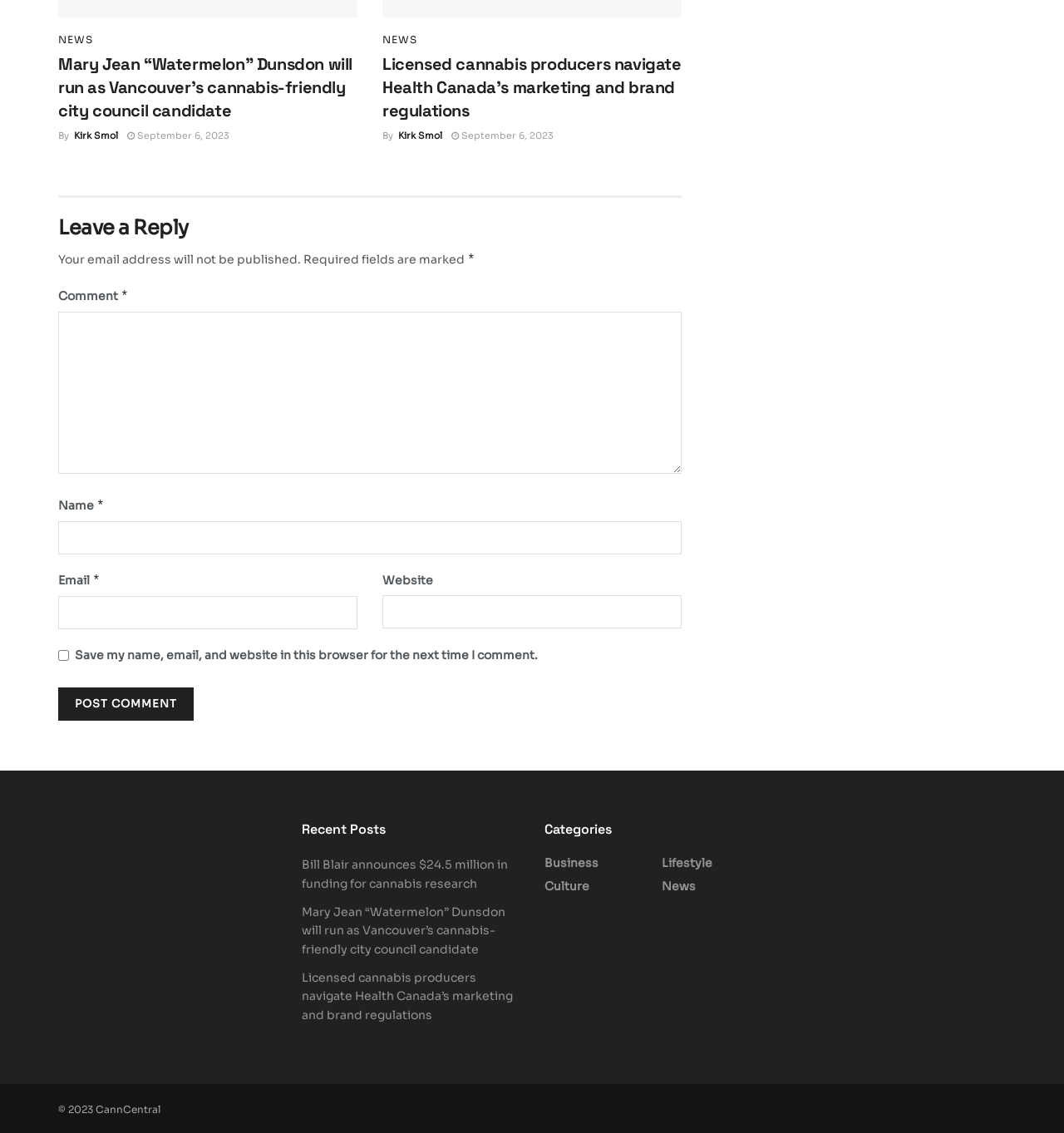Find the bounding box of the web element that fits this description: "alt="CannСentral Magazine"".

[0.055, 0.721, 0.178, 0.747]